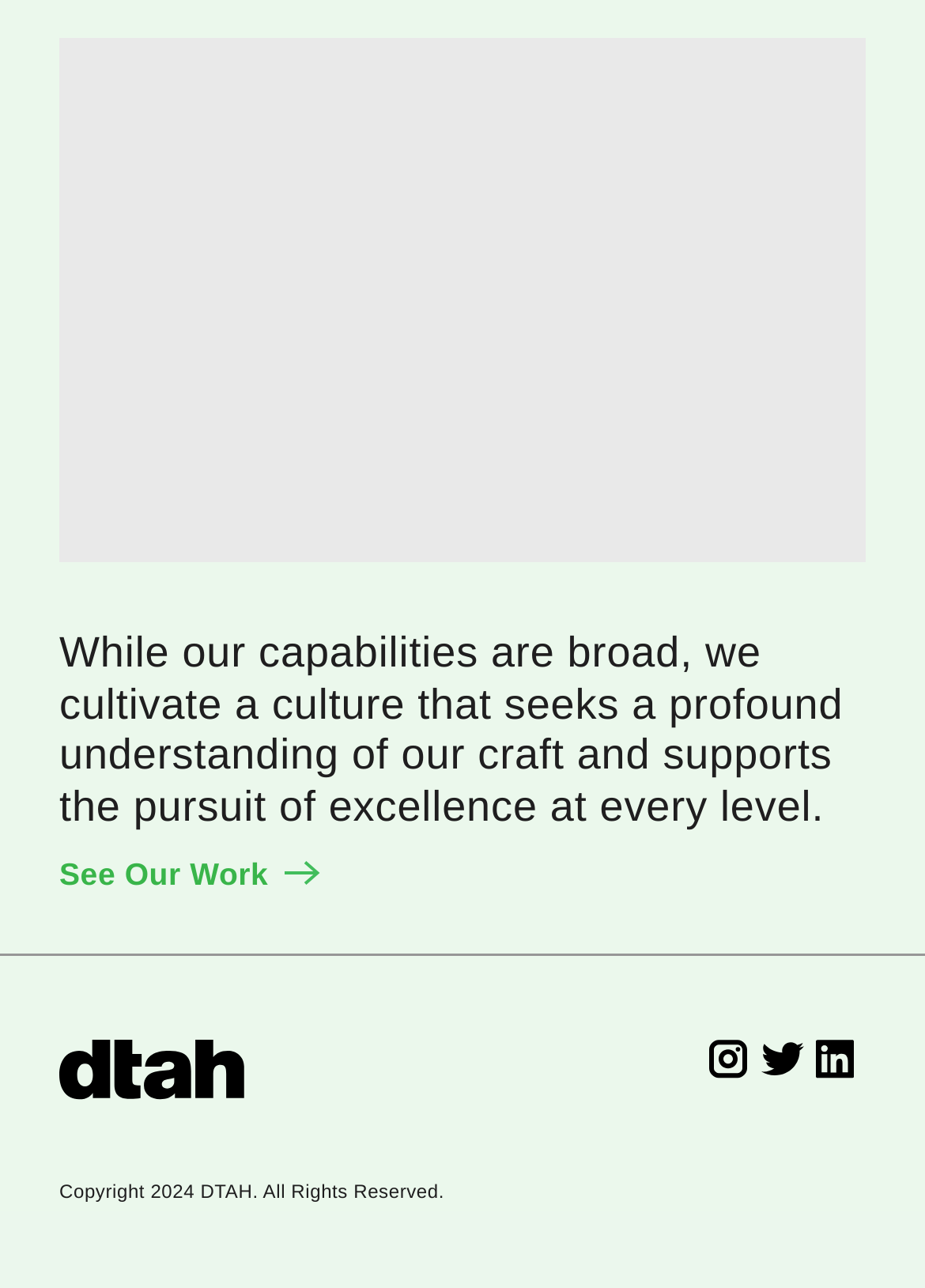Locate the bounding box of the UI element described by: "See Our Work" in the given webpage screenshot.

[0.064, 0.664, 0.347, 0.692]